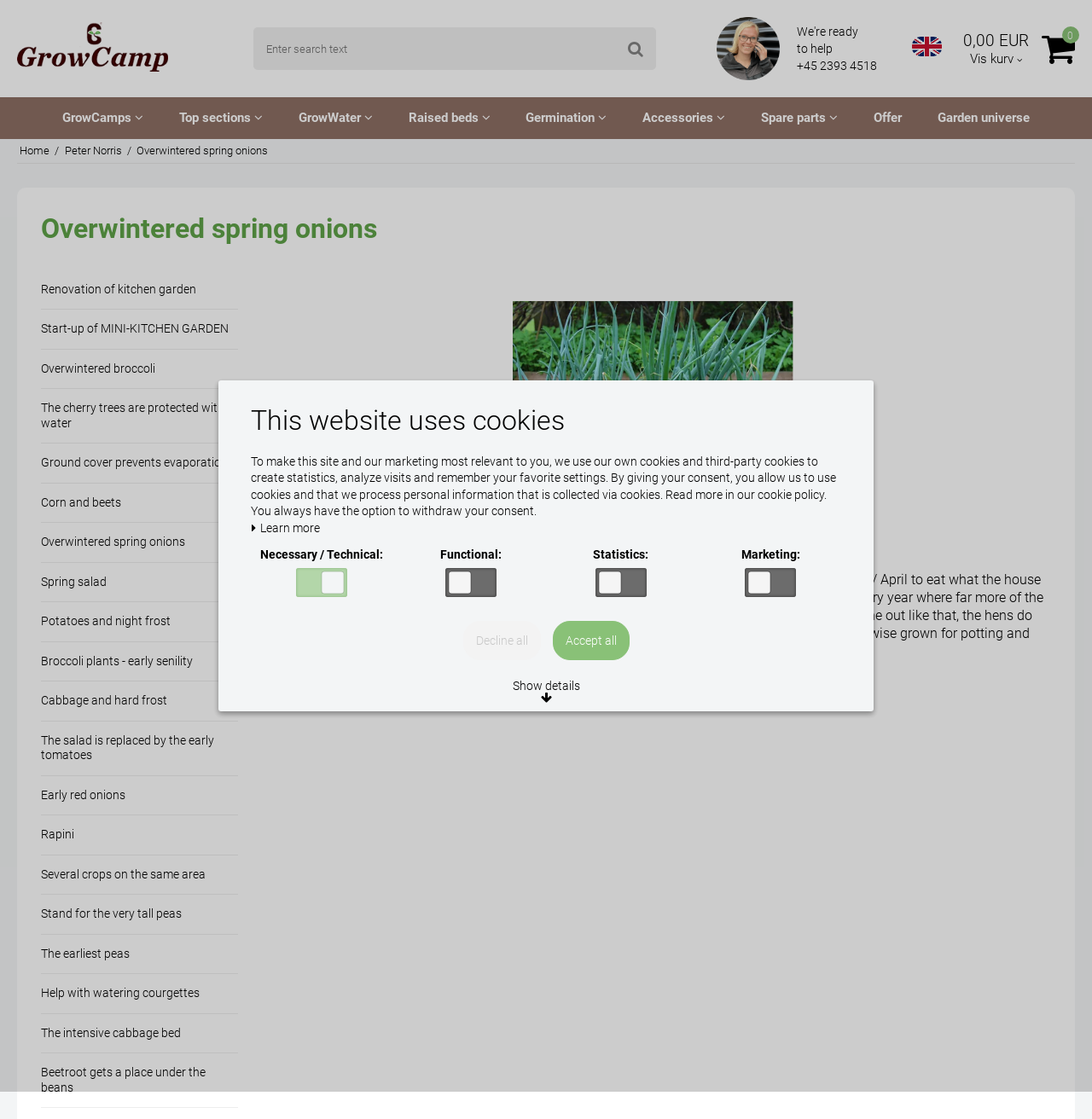What is the name of the author?
Using the image as a reference, answer the question with a short word or phrase.

Peter Norris